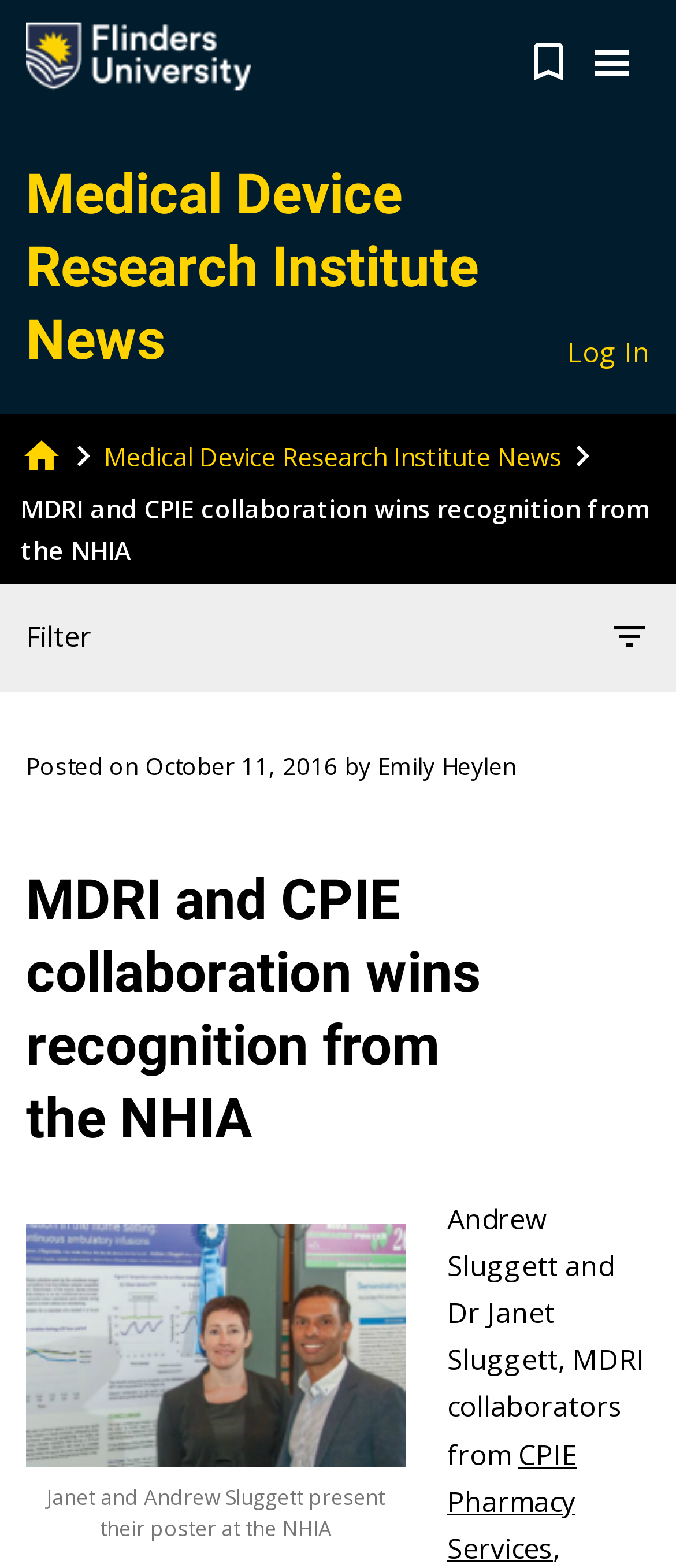Give a concise answer using one word or a phrase to the following question:
Who are the authors of the poster?

Janet and Andrew Sluggett